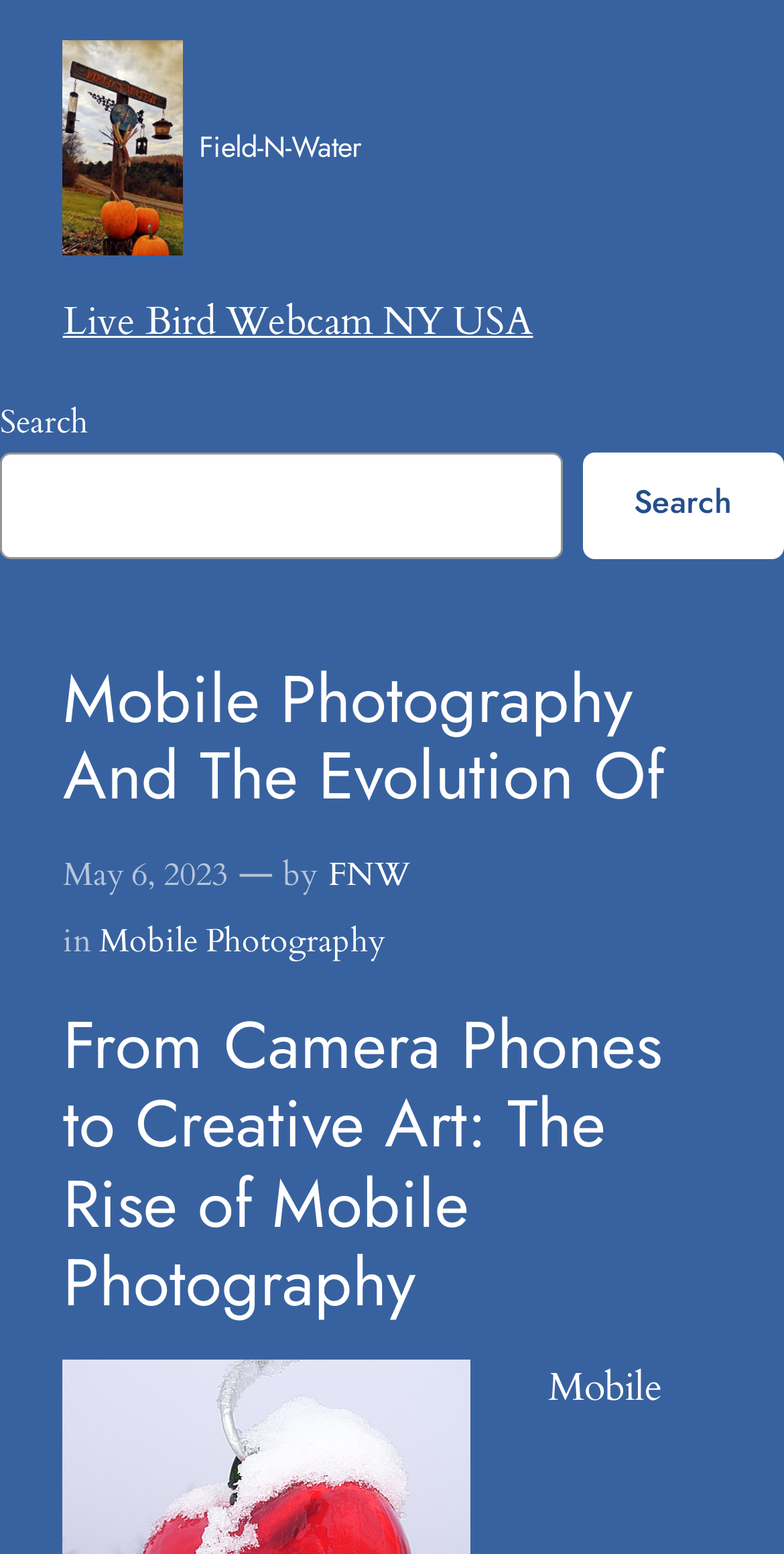Answer briefly with one word or phrase:
Who is the author of the article?

FNW